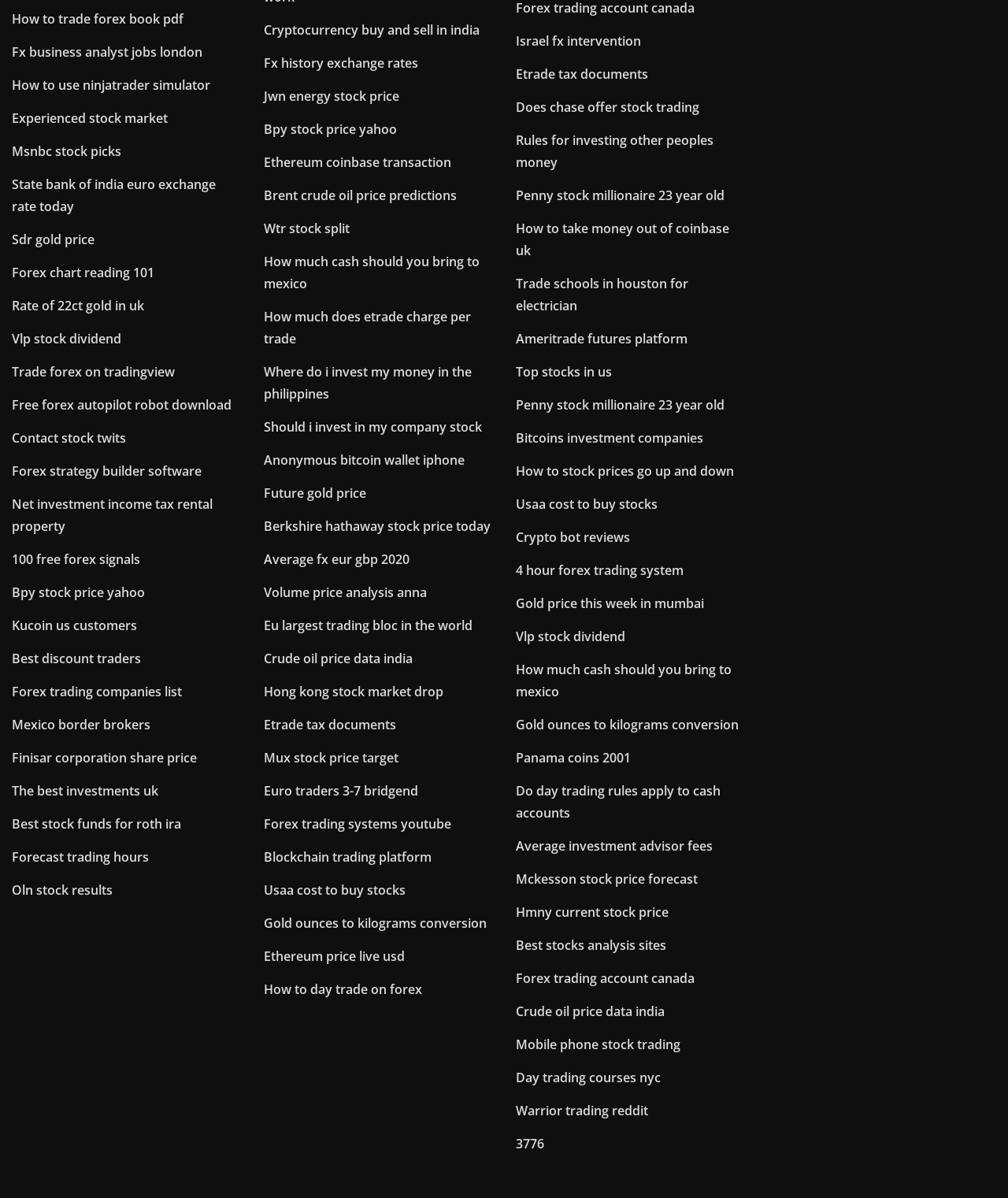Determine the coordinates of the bounding box that should be clicked to complete the instruction: "Click on 'How to trade forex book pdf'". The coordinates should be represented by four float numbers between 0 and 1: [left, top, right, bottom].

[0.012, 0.008, 0.182, 0.023]